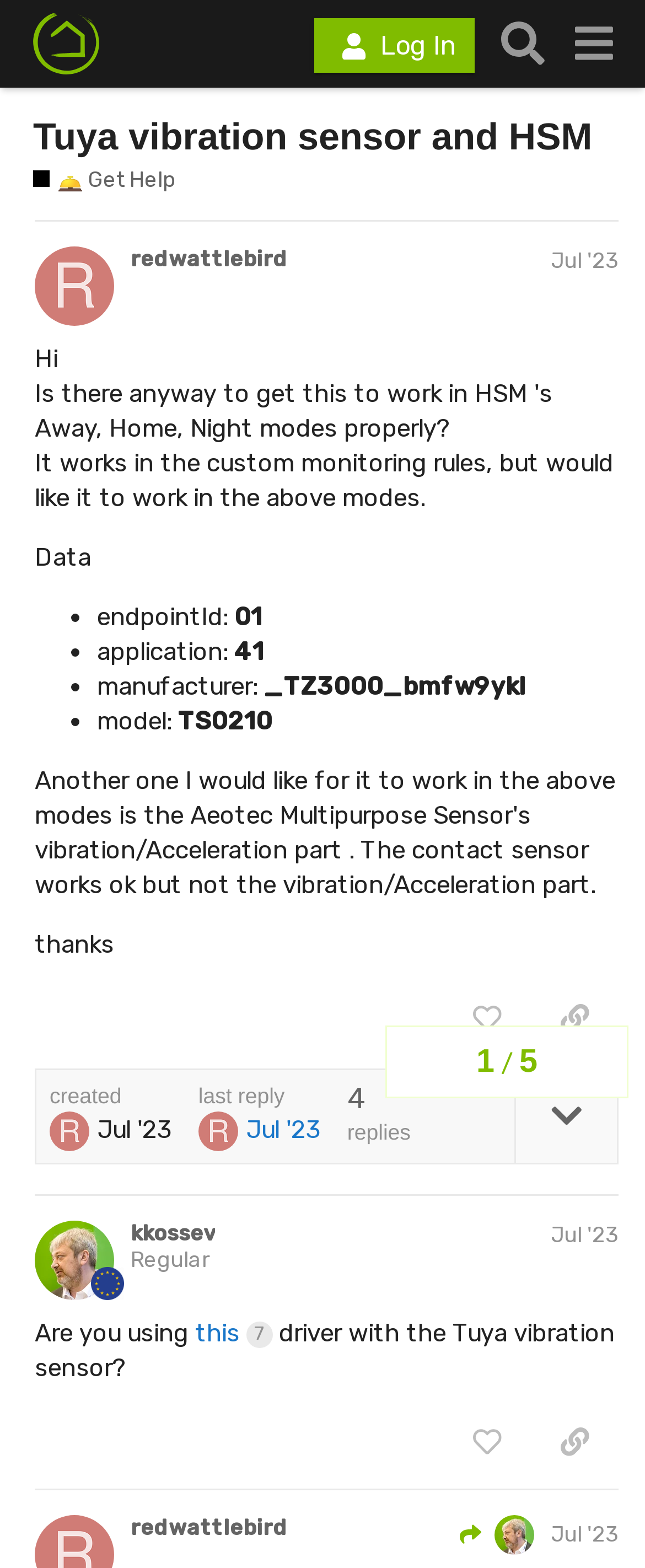Determine the bounding box coordinates of the element's region needed to click to follow the instruction: "Log in to the forum". Provide these coordinates as four float numbers between 0 and 1, formatted as [left, top, right, bottom].

[0.487, 0.012, 0.736, 0.047]